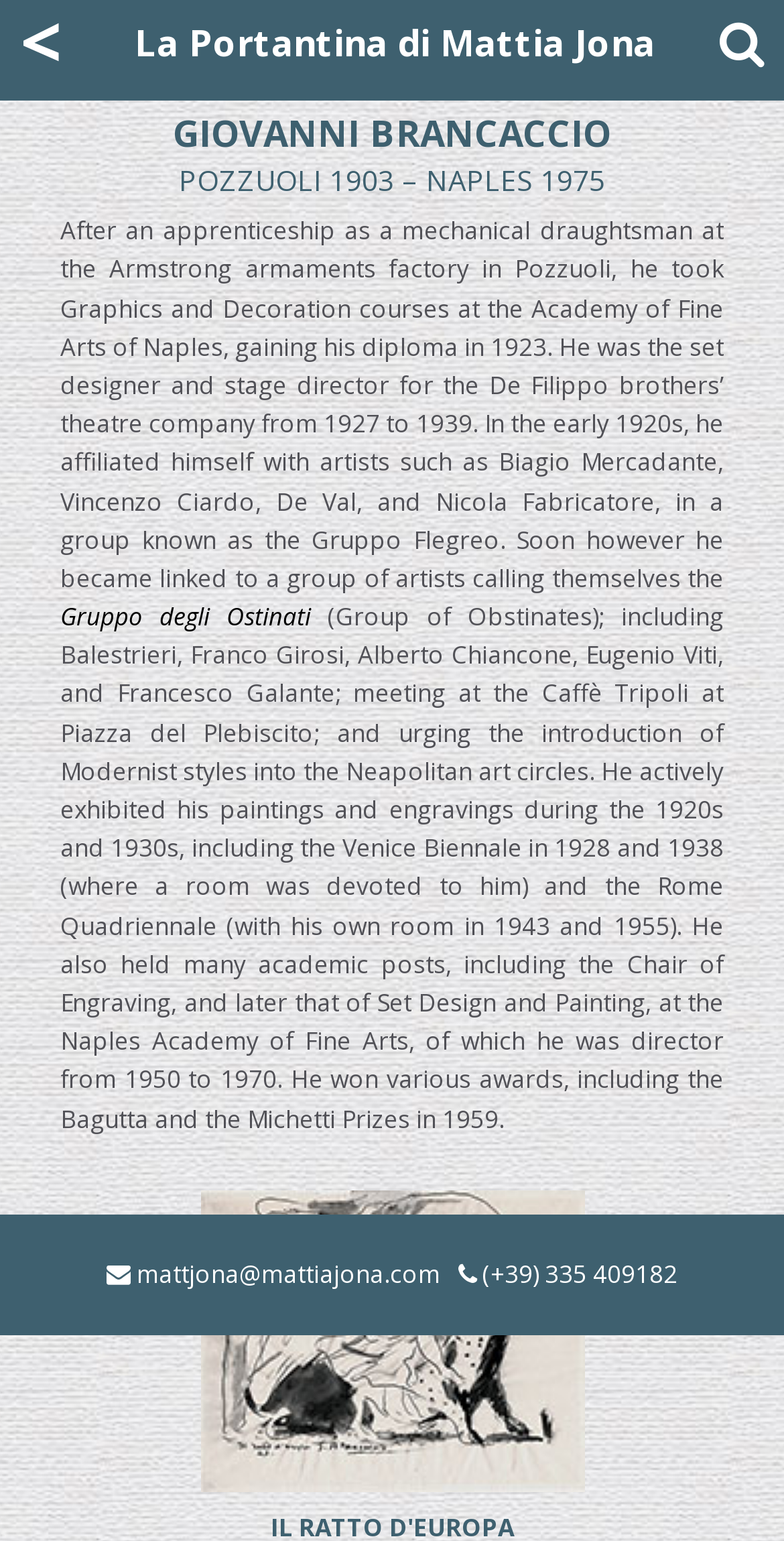Please provide the bounding box coordinates for the UI element as described: "La Portantina di Mattia Jona". The coordinates must be four floats between 0 and 1, represented as [left, top, right, bottom].

[0.172, 0.007, 0.836, 0.048]